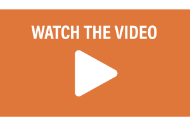Elaborate on the contents of the image in great detail.

The image features a prominent button inviting viewers to "WATCH THE VIDEO." Set against a vibrant orange background, the button includes a sleek play icon, emphasizing its interactive nature. This visual element serves as a call to action, encouraging users to engage with video content that likely presents valuable information or insights related to the themes featured on the webpage, possibly regarding agricultural practices or livestock management strategies. The design aims to draw attention and increase viewer interaction, reinforcing the importance of multimedia in conveying complex topics effectively.